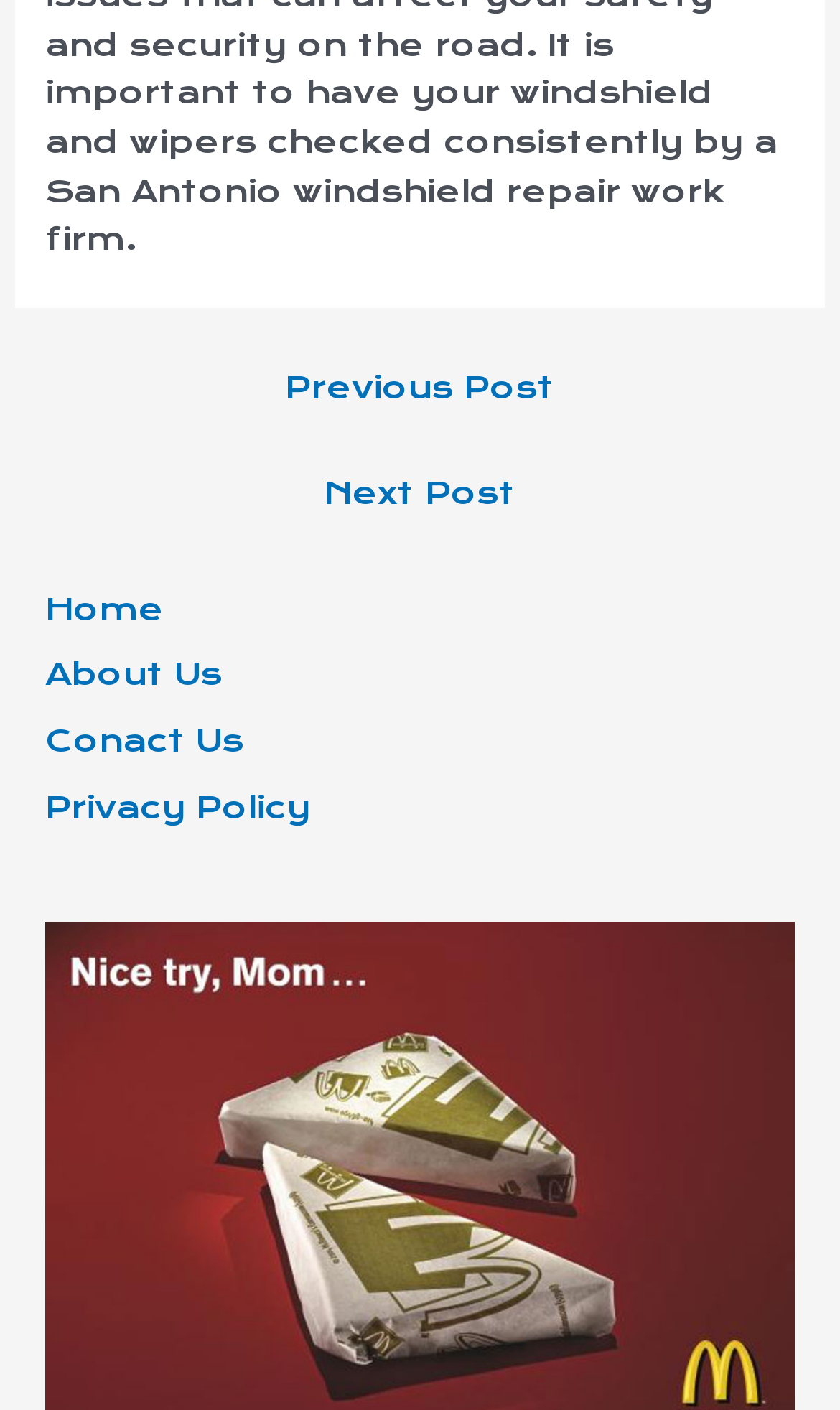What is the position of the 'Next Post' link?
Provide an in-depth and detailed answer to the question.

I determined the position of the 'Next Post' link by comparing its y1 and y2 coordinates with those of the 'Previous Post' link. Since the y1 and y2 values of 'Next Post' are greater than those of 'Previous Post', it appears below 'Previous Post'.